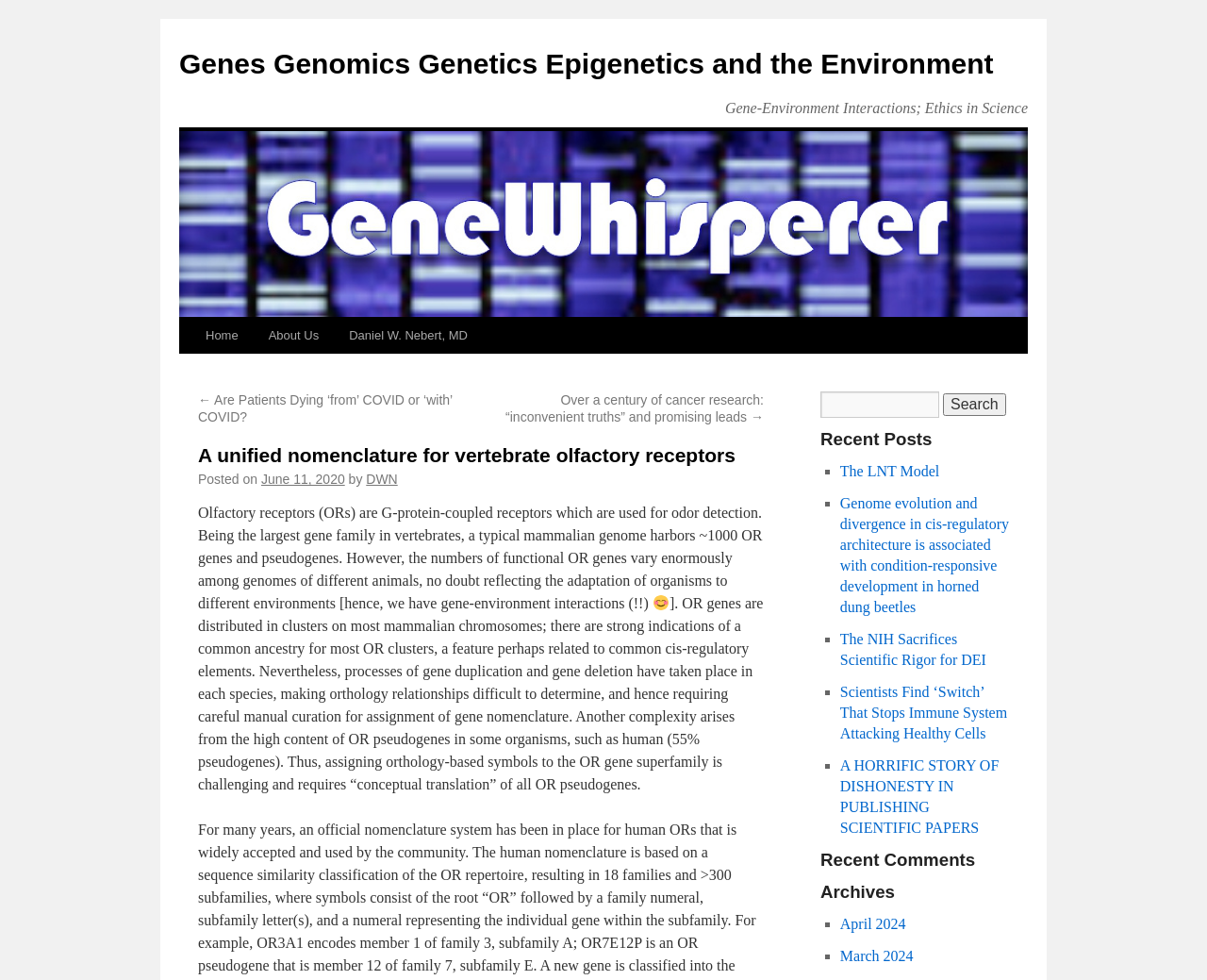Locate the bounding box coordinates of the clickable part needed for the task: "View the archives for April 2024".

[0.696, 0.935, 0.75, 0.951]